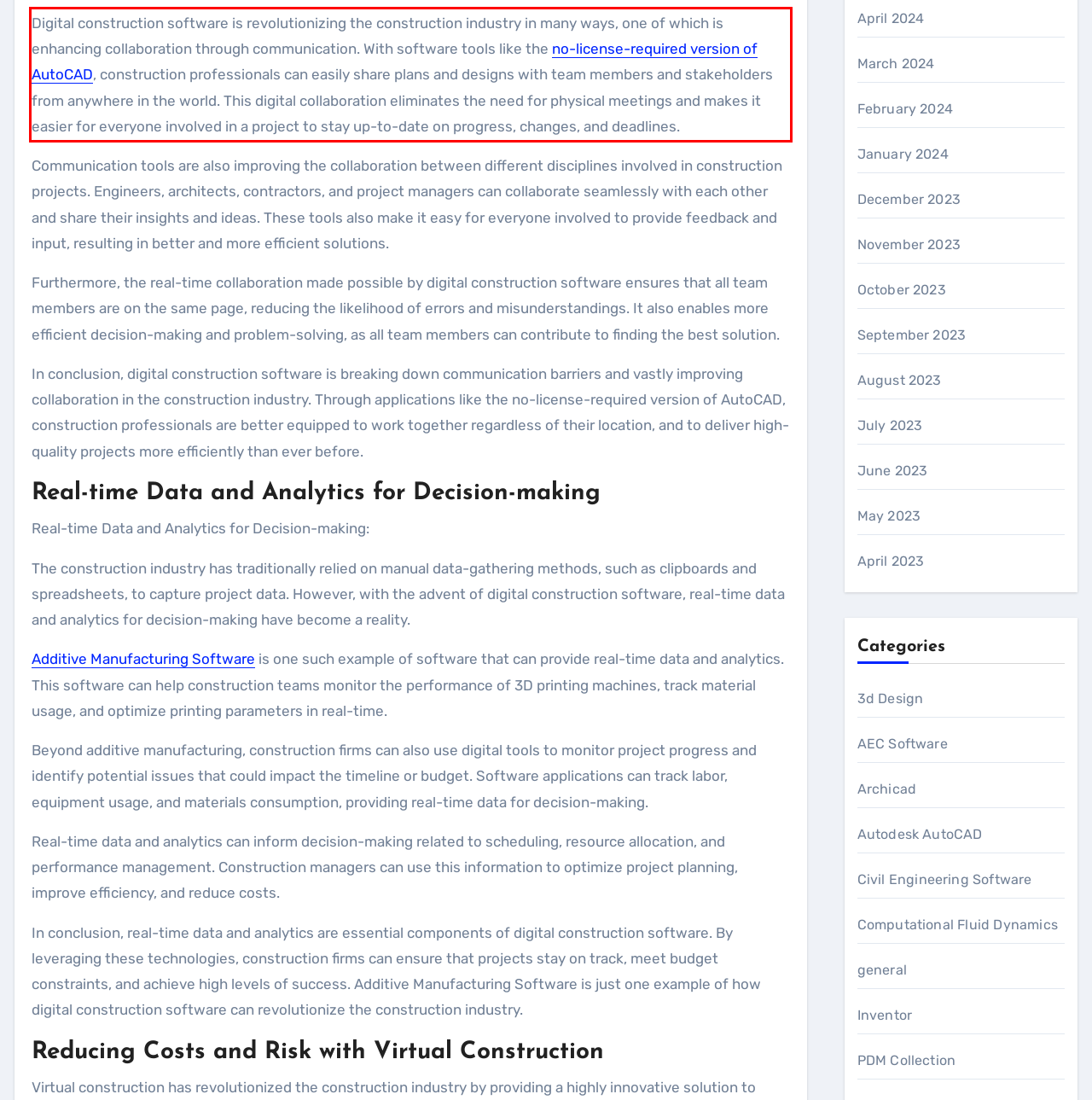You are given a screenshot showing a webpage with a red bounding box. Perform OCR to capture the text within the red bounding box.

Digital construction software is revolutionizing the construction industry in many ways, one of which is enhancing collaboration through communication. With software tools like the no-license-required version of AutoCAD, construction professionals can easily share plans and designs with team members and stakeholders from anywhere in the world. This digital collaboration eliminates the need for physical meetings and makes it easier for everyone involved in a project to stay up-to-date on progress, changes, and deadlines.